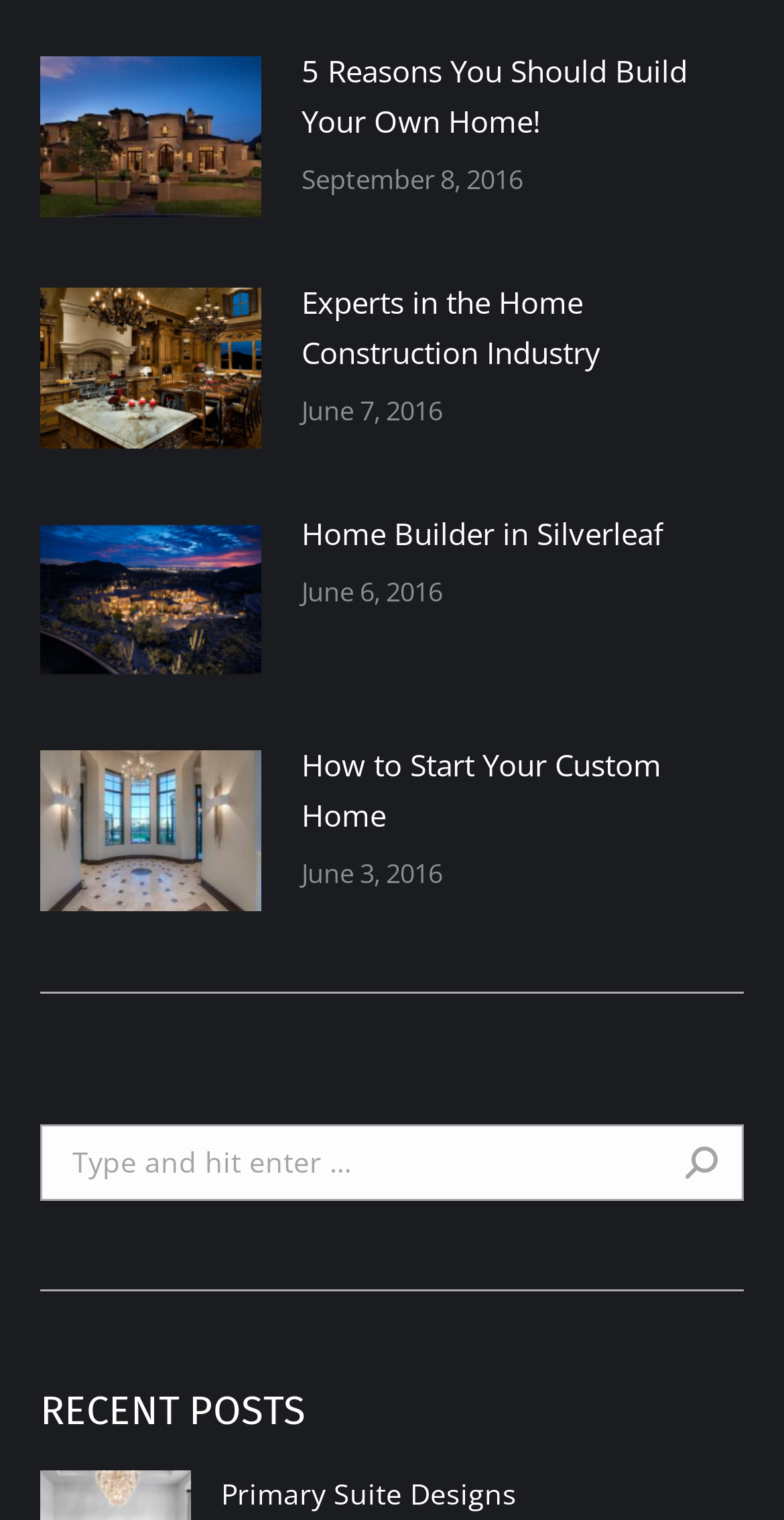What is the date of the oldest article? Using the information from the screenshot, answer with a single word or phrase.

June 3, 2016